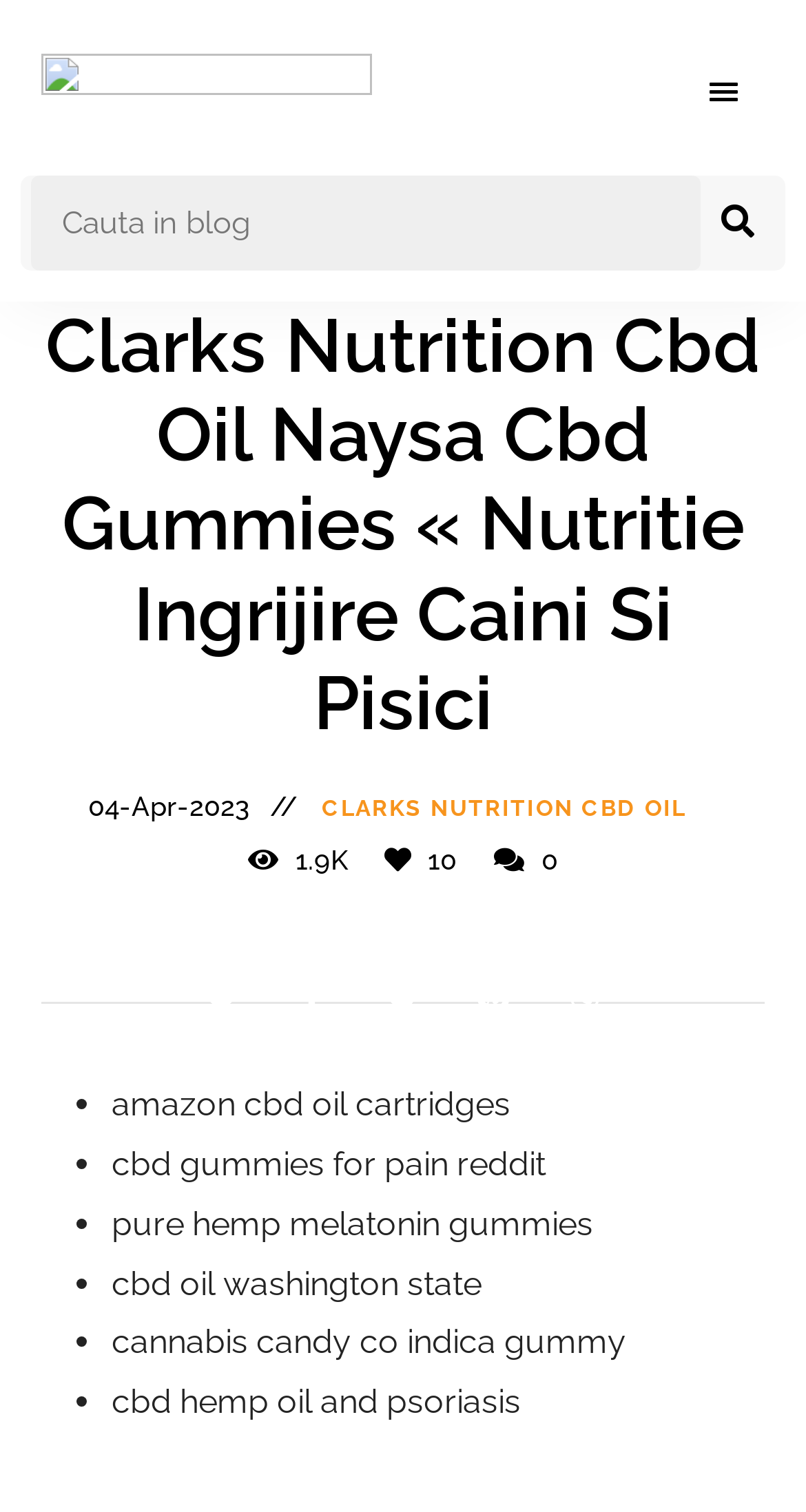Please determine the bounding box coordinates of the element to click in order to execute the following instruction: "Go to Eclipse Wiki". The coordinates should be four float numbers between 0 and 1, specified as [left, top, right, bottom].

None